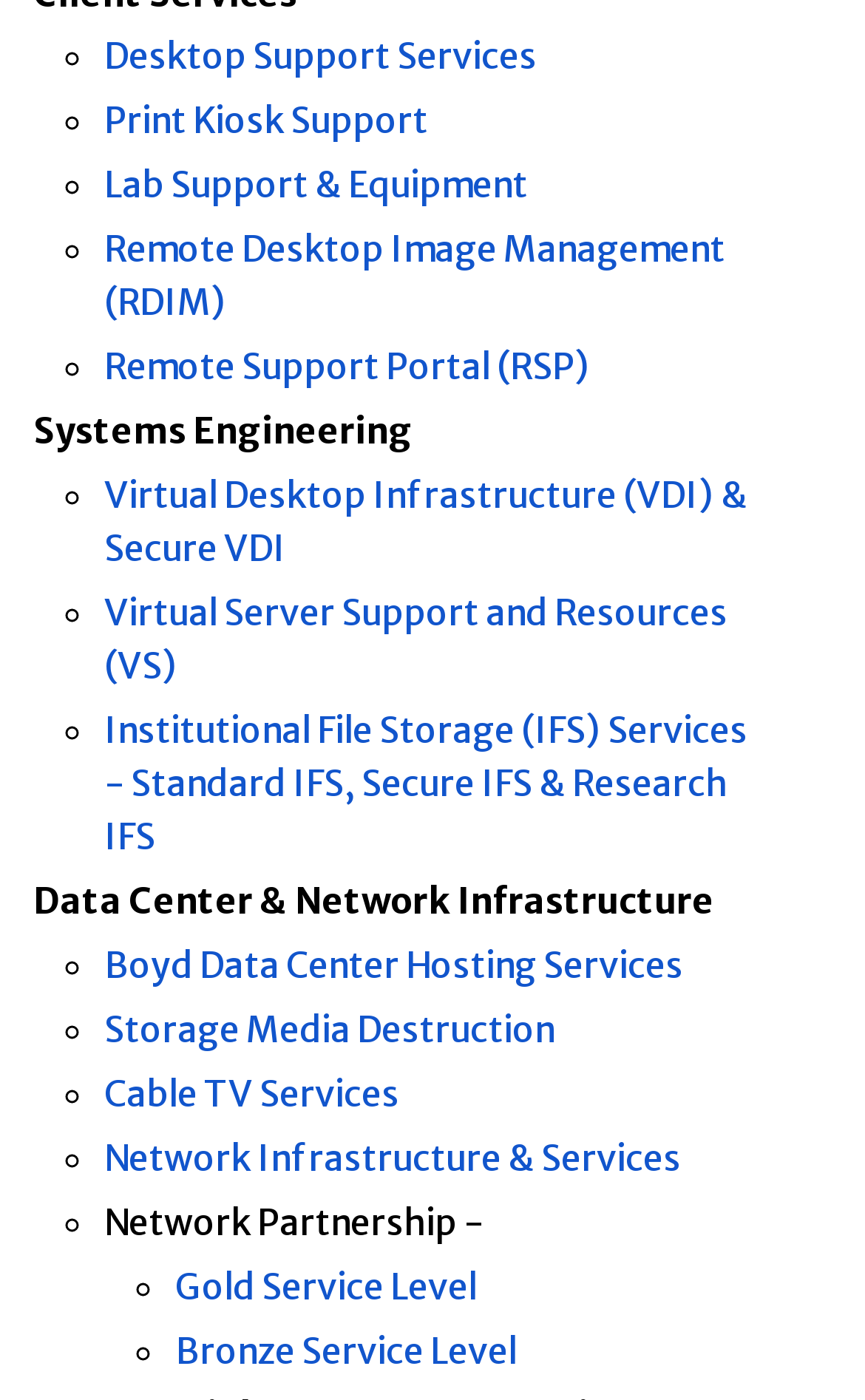What is the last support service listed?
Refer to the screenshot and deliver a thorough answer to the question presented.

I looked at the last list marker and link on the webpage, and the last support service listed is Bronze Service Level.